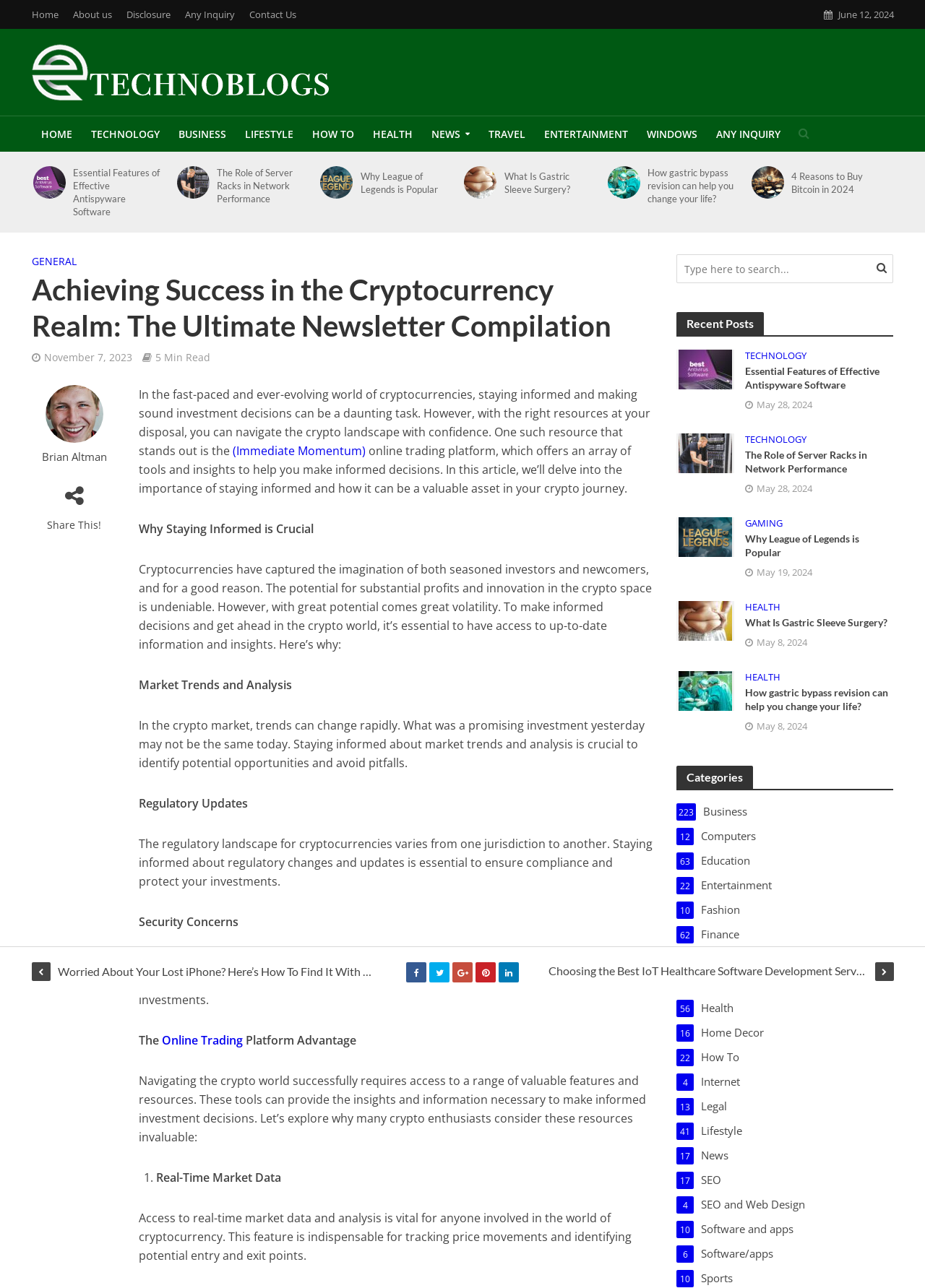Please identify the bounding box coordinates of the element that needs to be clicked to perform the following instruction: "Visit the 'TECHNOLOGY' page".

[0.088, 0.09, 0.182, 0.118]